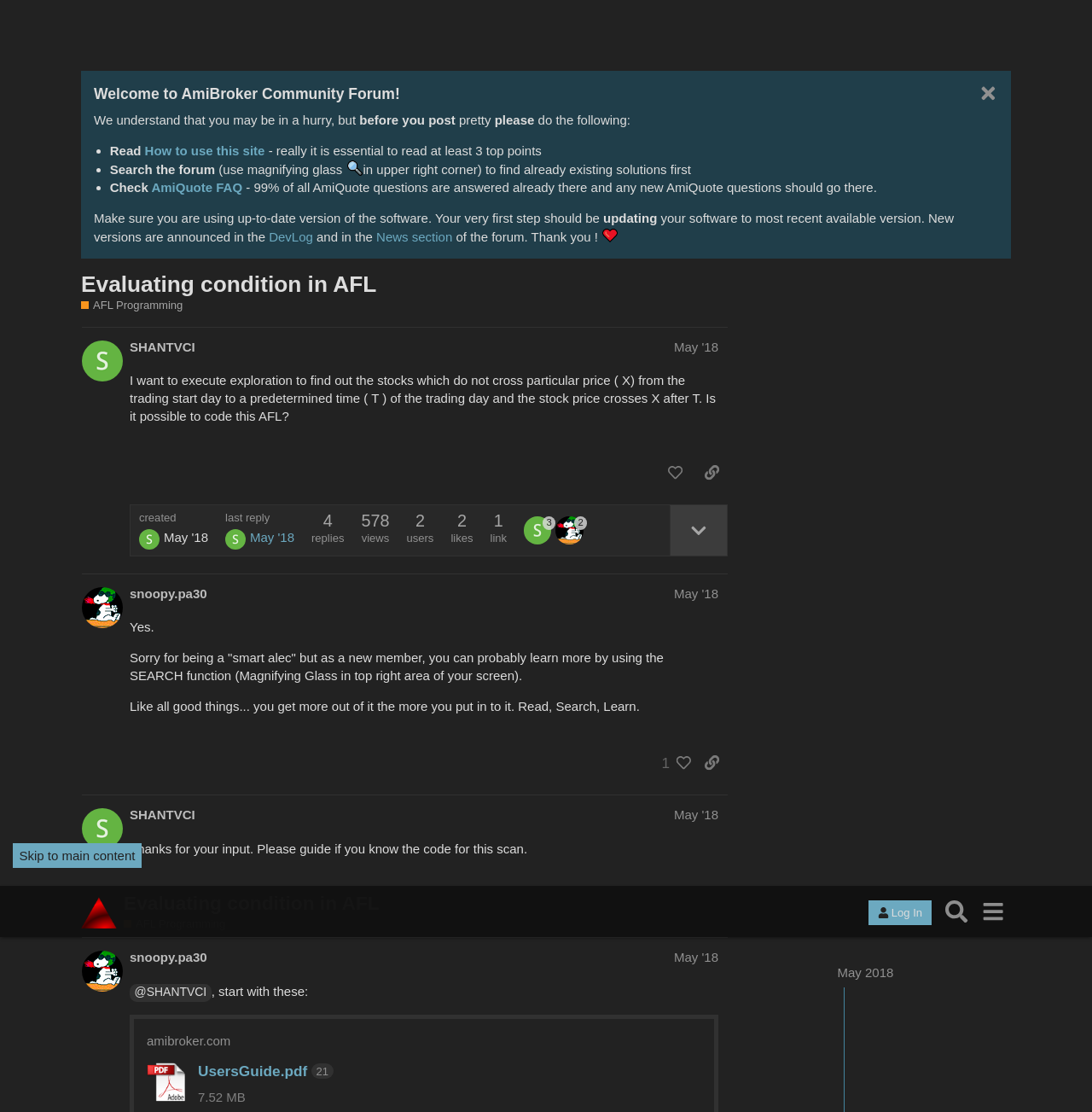Determine the coordinates of the bounding box that should be clicked to complete the instruction: "Click the 'like this post' button". The coordinates should be represented by four float numbers between 0 and 1: [left, top, right, bottom].

[0.604, 0.005, 0.633, 0.031]